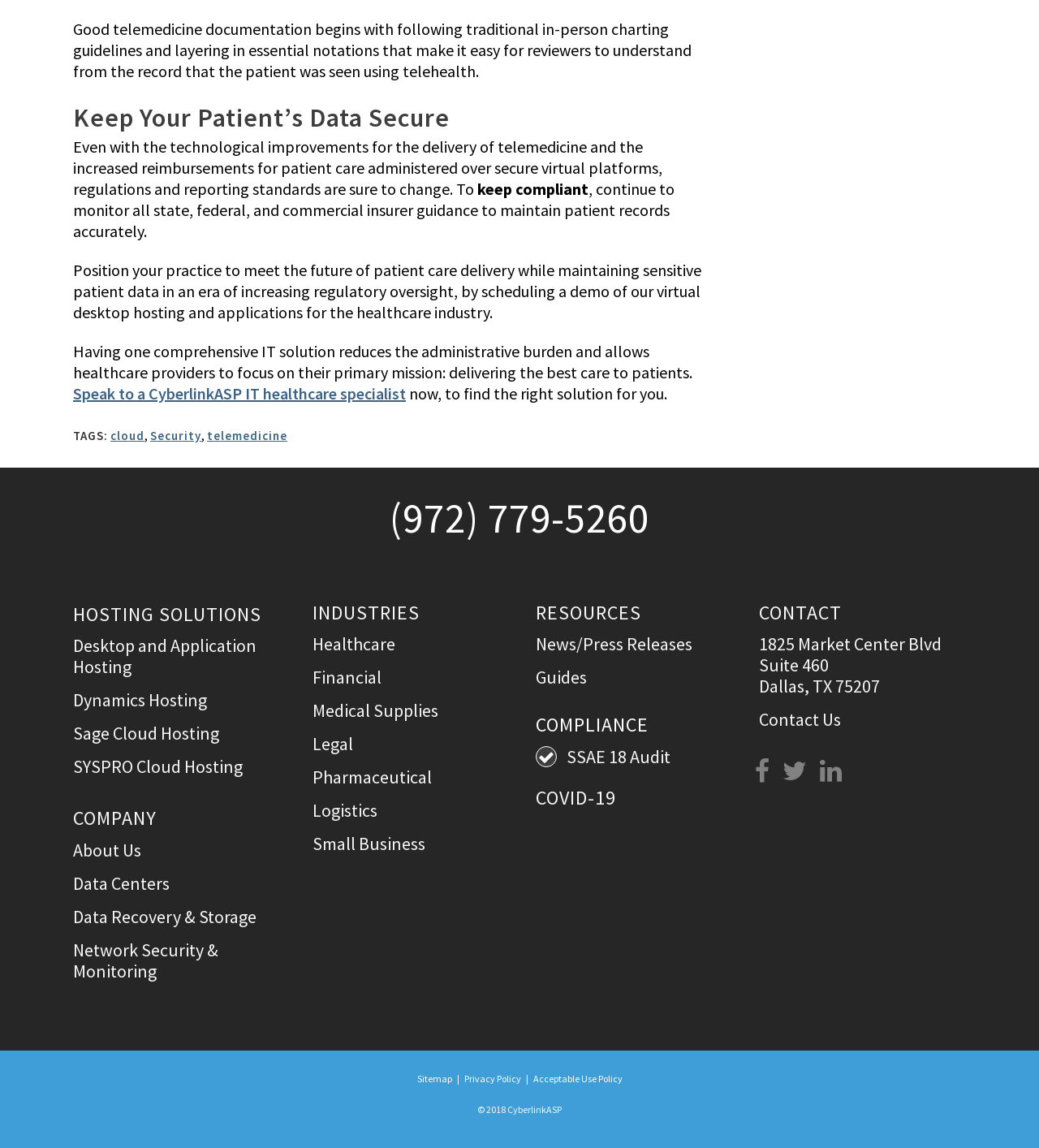Determine the bounding box coordinates for the UI element described. Format the coordinates as (top-left x, top-left y, bottom-right x, bottom-right y) and ensure all values are between 0 and 1. Element description: Healthcare

[0.301, 0.551, 0.38, 0.571]